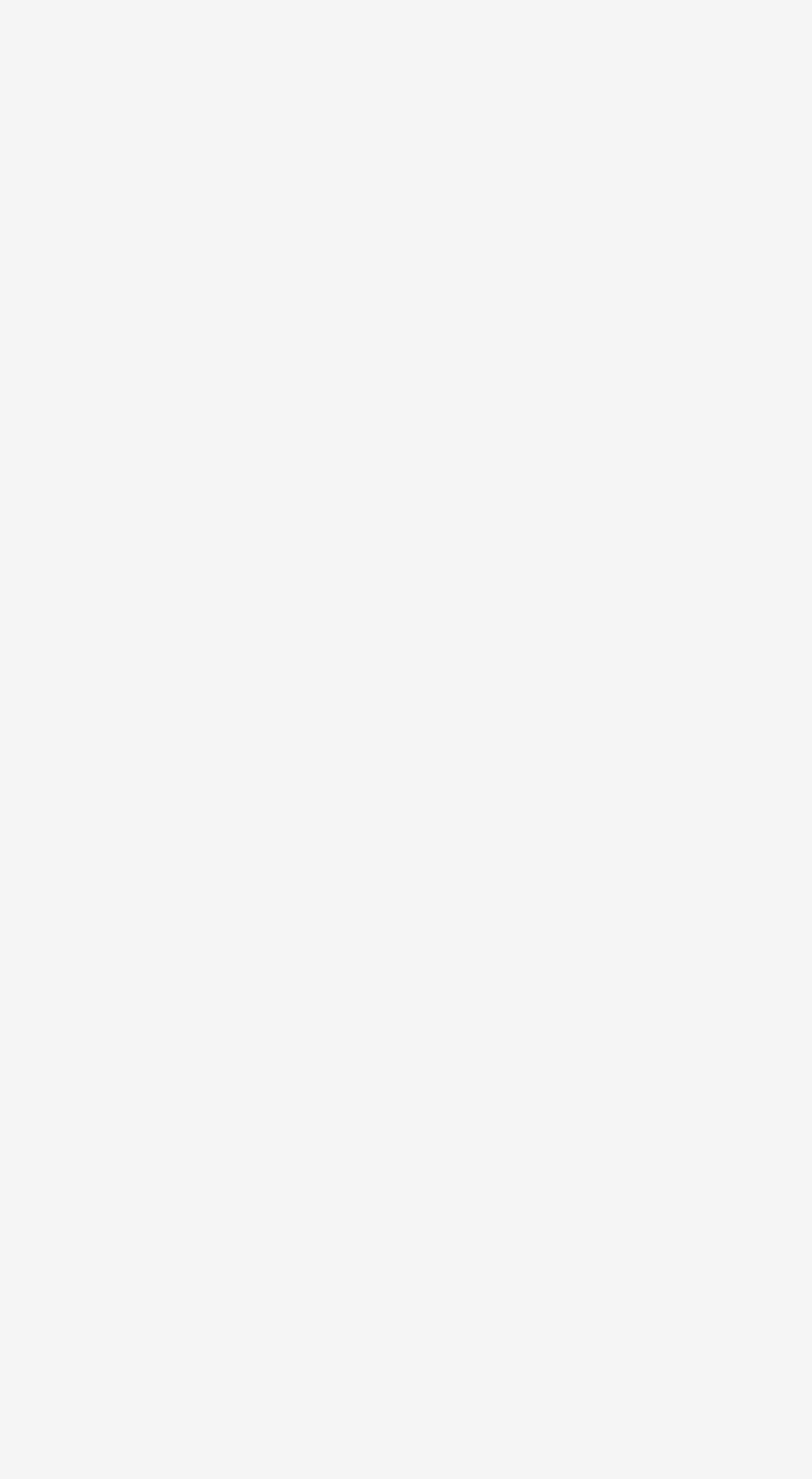How many types of crimes are listed?
Look at the image and answer with only one word or phrase.

9